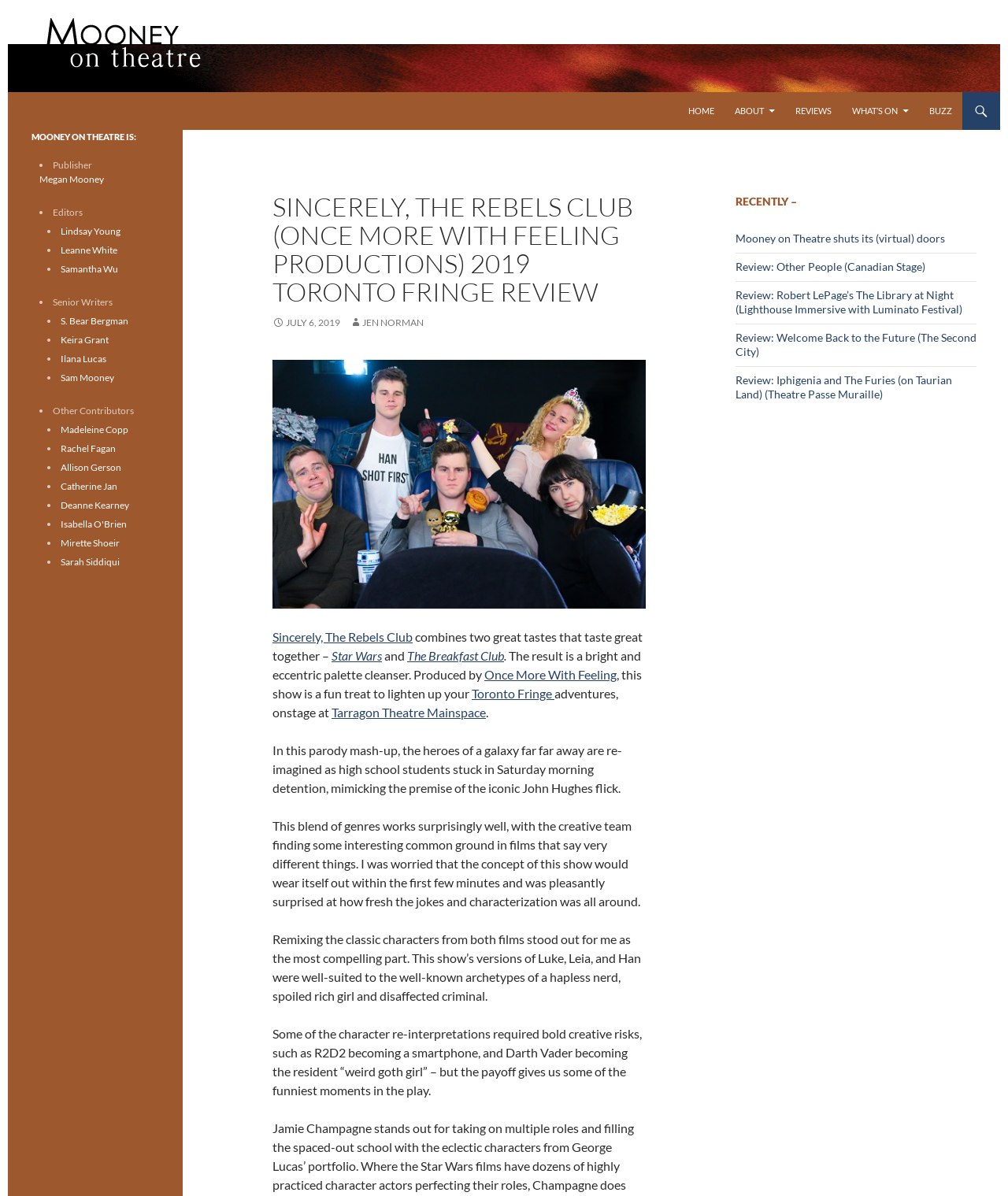Generate the main heading text from the webpage.

Mooney on Theatre